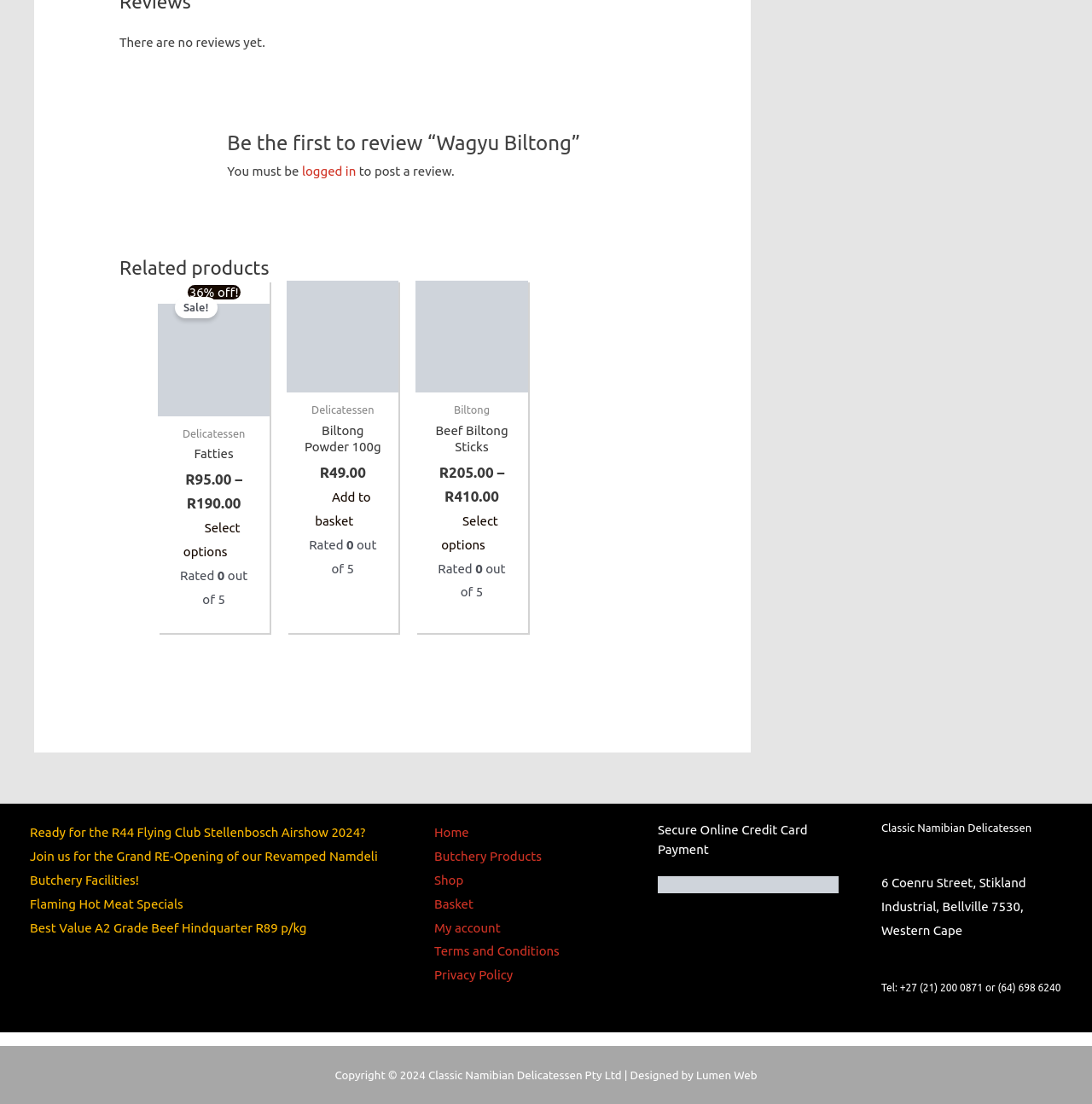Determine the bounding box coordinates for the element that should be clicked to follow this instruction: "Add 'Biltong powder 100g' to cart". The coordinates should be given as four float numbers between 0 and 1, in the format [left, top, right, bottom].

[0.288, 0.436, 0.34, 0.486]